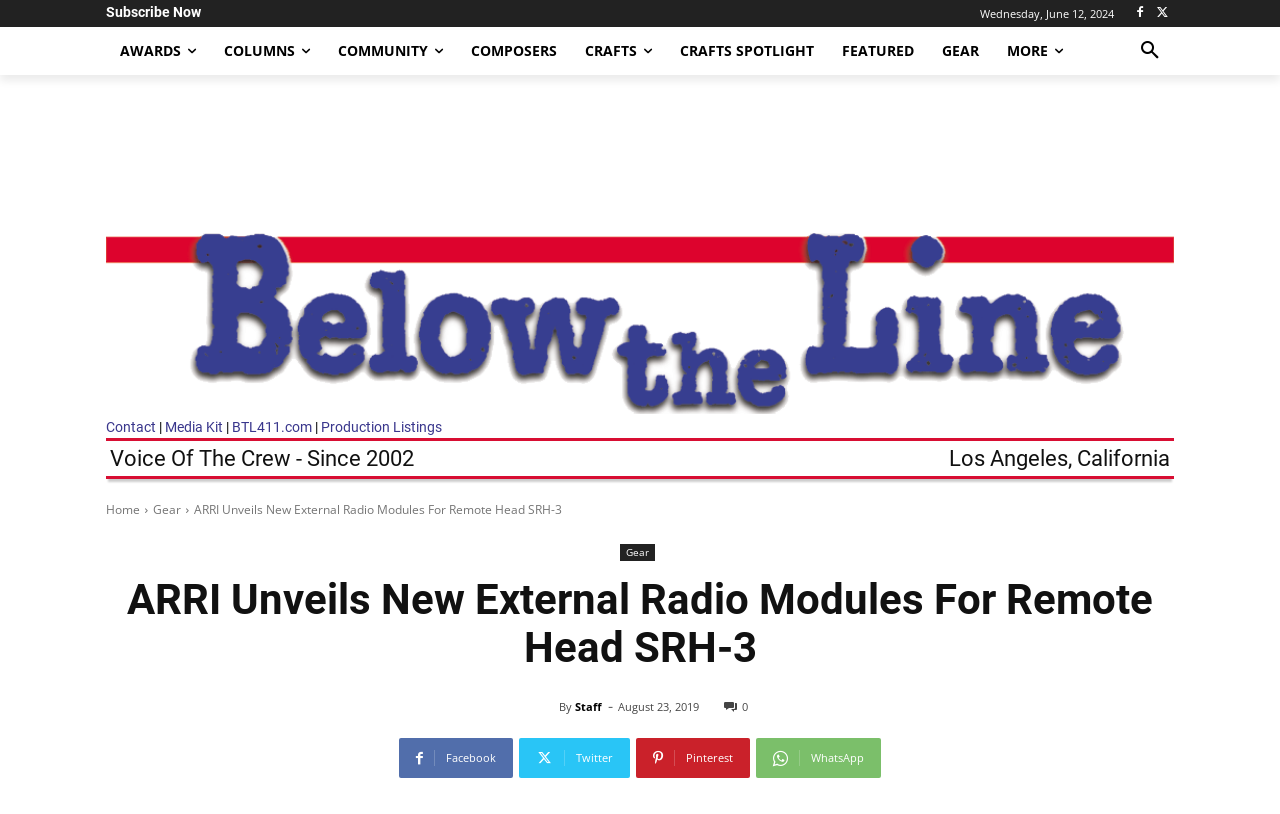Identify and provide the bounding box for the element described by: "parent_node: By title="Staff"".

[0.416, 0.856, 0.436, 0.881]